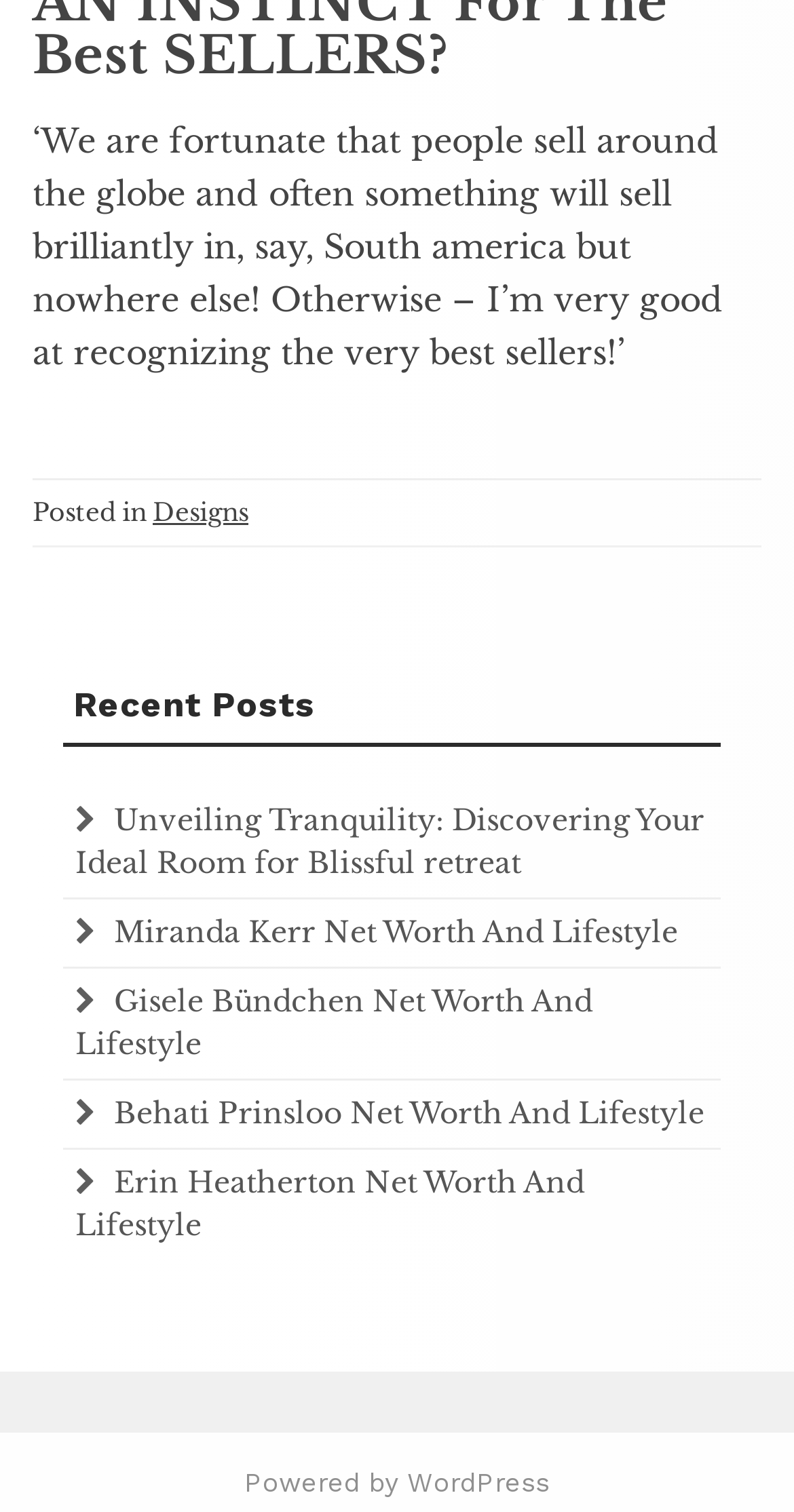How many sections are there in the webpage?
Using the image as a reference, answer with just one word or a short phrase.

3